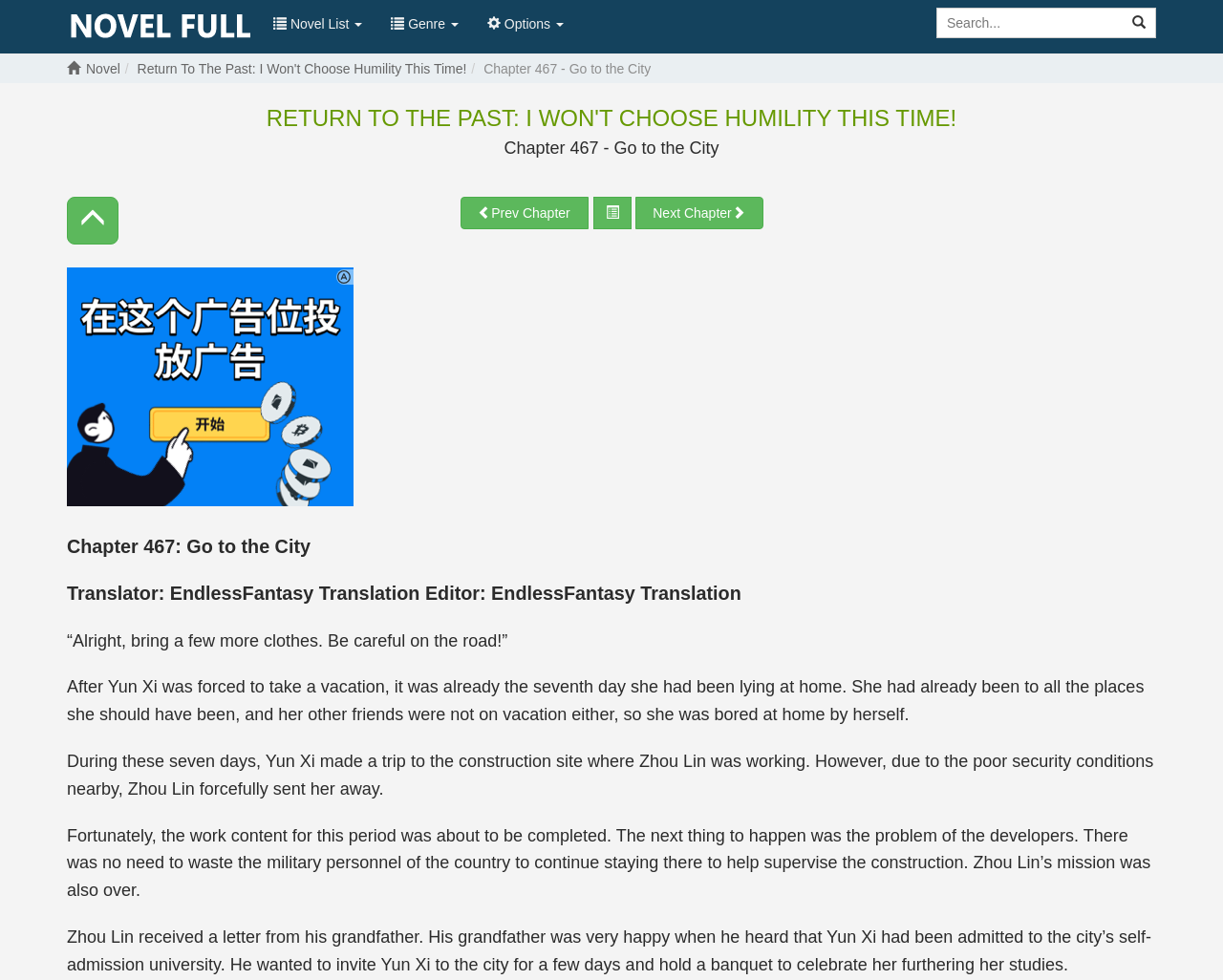Write a detailed summary of the webpage, including text, images, and layout.

This webpage is a novel reading platform, specifically displaying Chapter 467 of "Return To The Past: I Won't Choose Humility This Time!" titled "Go to the City". At the top, there is a heading "Read novel online" with an image and a link. Below it, there are three links: "Novel List", "Genre", and "Options". 

On the right side, there is a search box with a button and a link. Below the search box, there are two links: one for "Novel" and another for the novel title. The chapter title "Chapter 467 - Go to the City" is displayed prominently, with a link below it. 

Further down, there are three buttons: "Prev Chapter", a button with an icon, and "Next Chapter". There are two horizontal separators above and below these buttons. 

The main content of the webpage is the novel chapter, which starts with a heading "Chapter 467: Go to the City". The chapter is divided into several paragraphs, each describing a scene or event in the story. The text is quite lengthy, with four paragraphs describing the protagonist's daily life, interactions with friends, and receiving a letter from her boyfriend's grandfather.